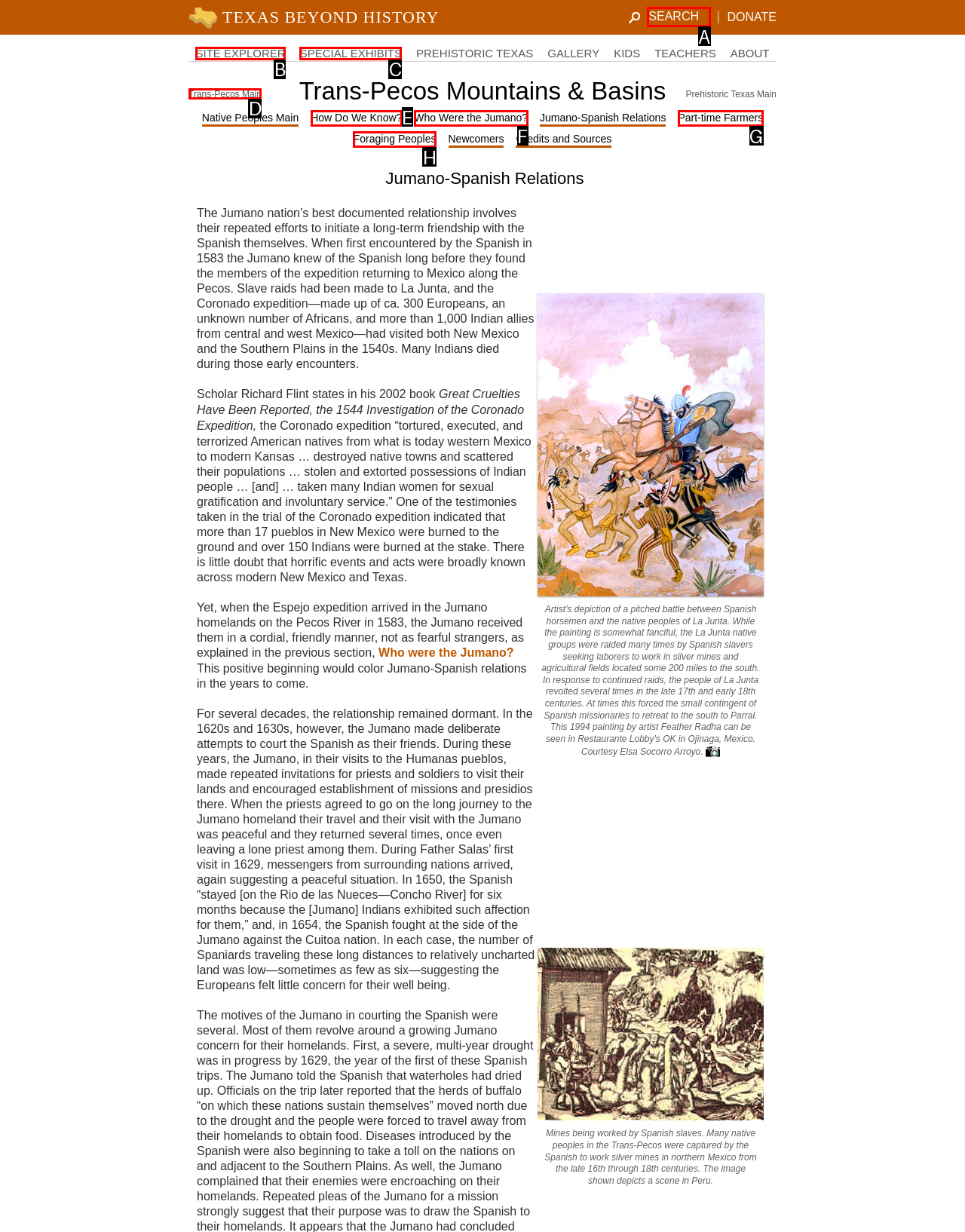Select the option I need to click to accomplish this task: Search for something
Provide the letter of the selected choice from the given options.

A